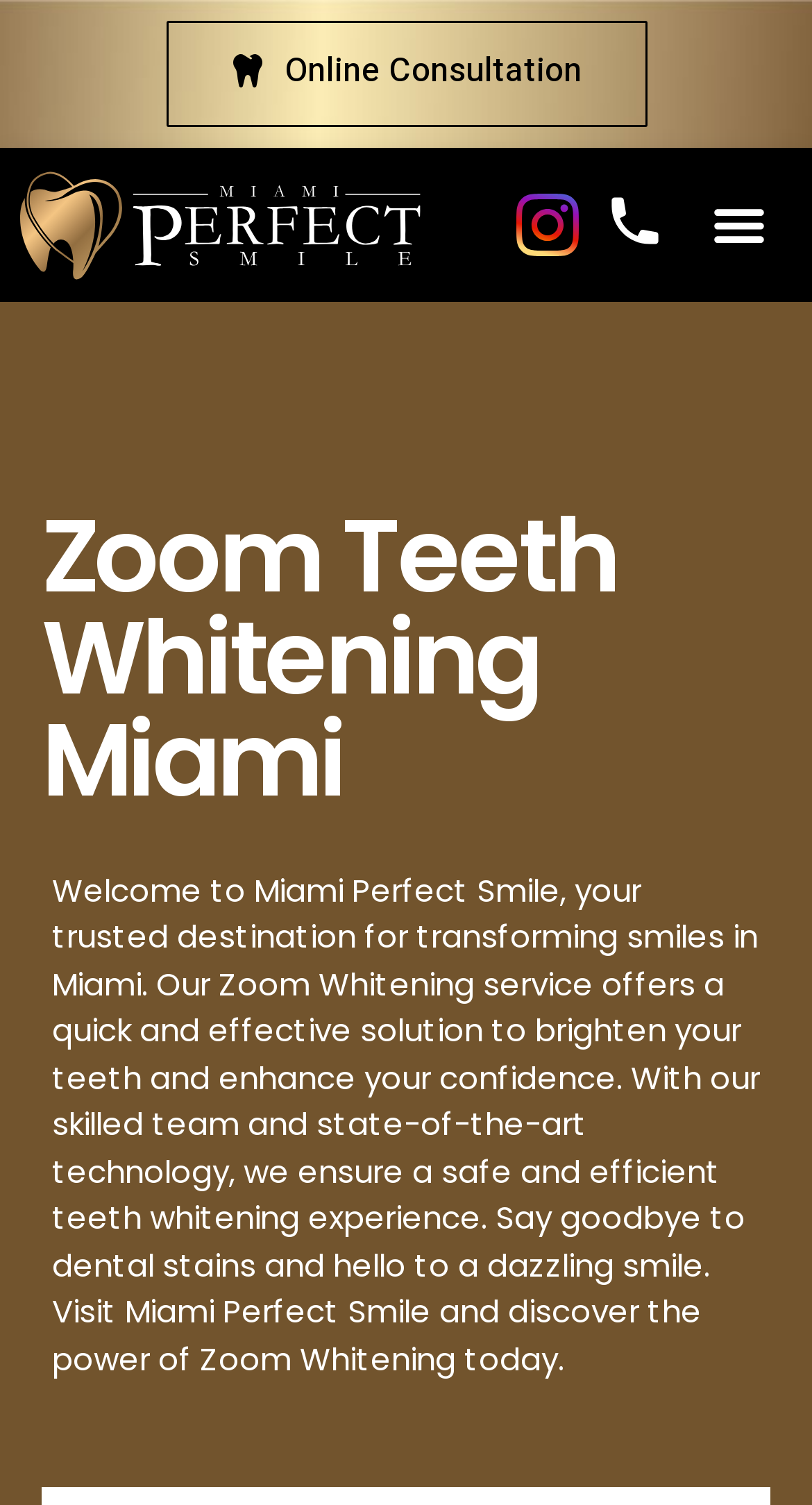Please provide a short answer using a single word or phrase for the question:
What is the call-to-action in the static text?

Visit Miami Perfect Smile